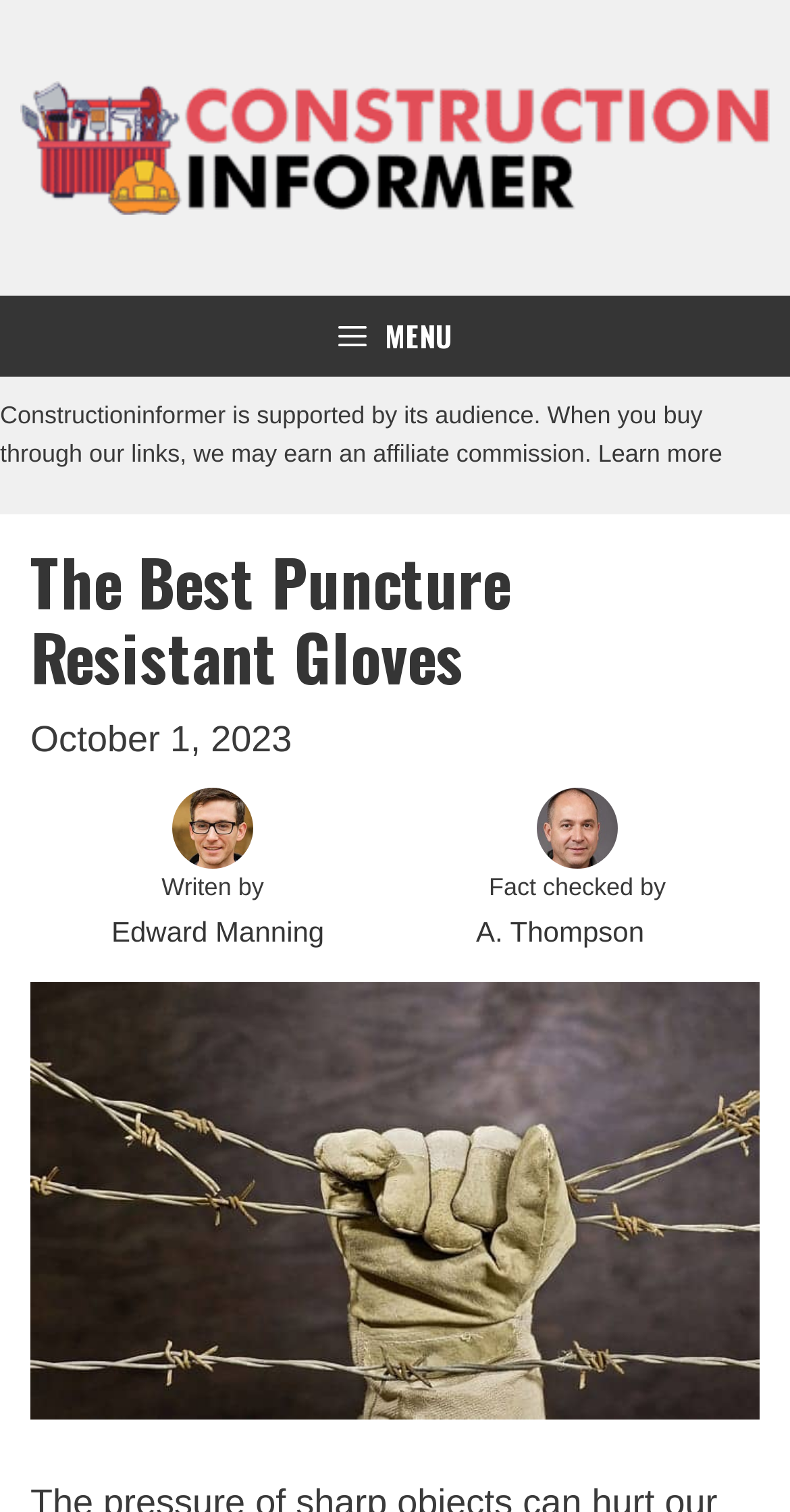Deliver a detailed narrative of the webpage's visual and textual elements.

The webpage is about reviewing the best puncture resistant gloves available for different tasks. At the top, there is a banner with the site's name, "Construction Informer Blog", accompanied by an image of the blog's logo. Below the banner, there is a navigation menu labeled "Primary" with a "MENU" button that can be expanded.

Underneath the navigation menu, there is a disclaimer stating that the website earns an affiliate commission when visitors buy through their links. A "Learn more" link is provided next to the disclaimer.

The main content of the webpage is headed by a title, "The Best Puncture Resistant Gloves", which is followed by the date "October 1, 2023". The author of the article, "Edward Manning", is credited below the title, along with a fact-checker, "A. Thompson". There are two images on either side of the author and fact-checker credits.

A large image of puncture resistant gloves takes up most of the remaining space on the webpage, likely showcasing the reviewed products.